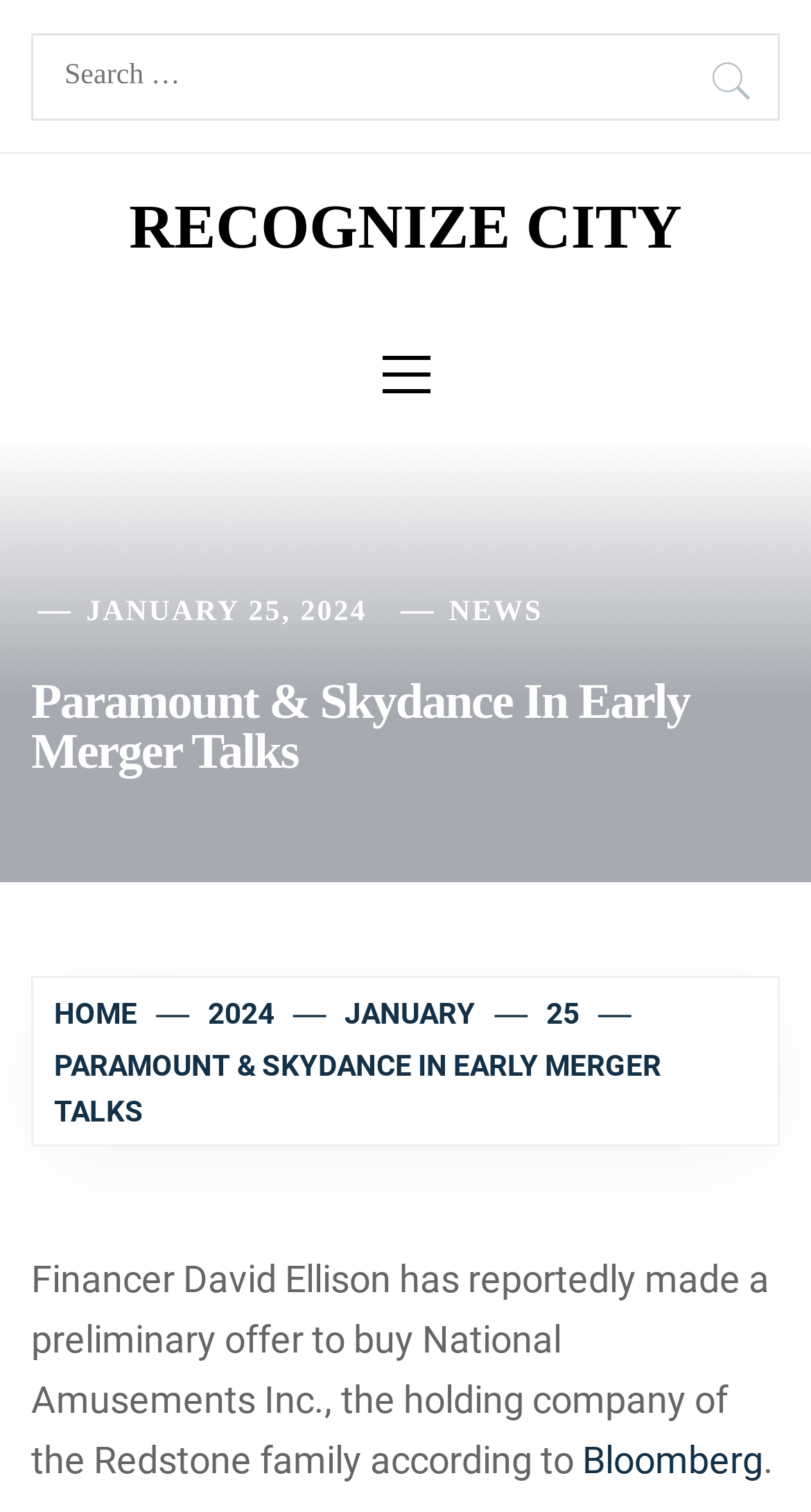Please find the main title text of this webpage.

Paramount & Skydance In Early Merger Talks